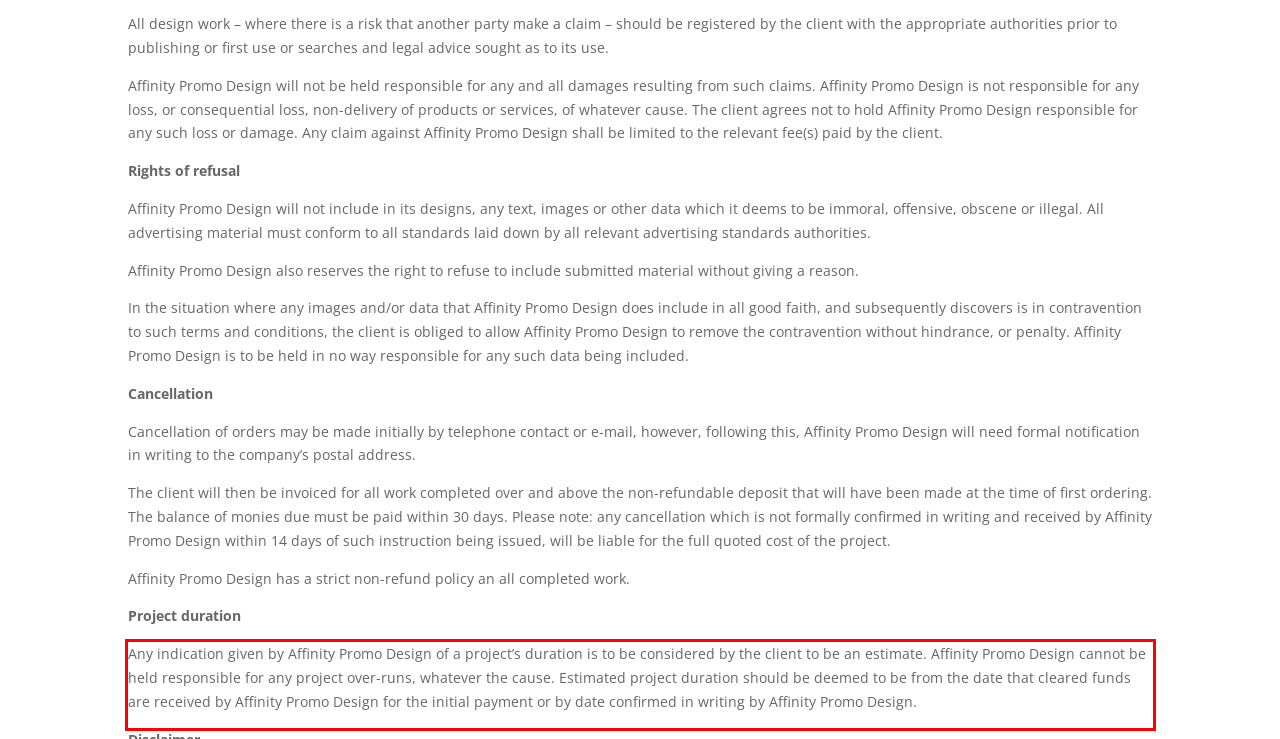Please perform OCR on the text content within the red bounding box that is highlighted in the provided webpage screenshot.

Any indication given by Affinity Promo Design of a project’s duration is to be considered by the client to be an estimate. Affinity Promo Design cannot be held responsible for any project over-runs, whatever the cause. Estimated project duration should be deemed to be from the date that cleared funds are received by Affinity Promo Design for the initial payment or by date confirmed in writing by Affinity Promo Design.